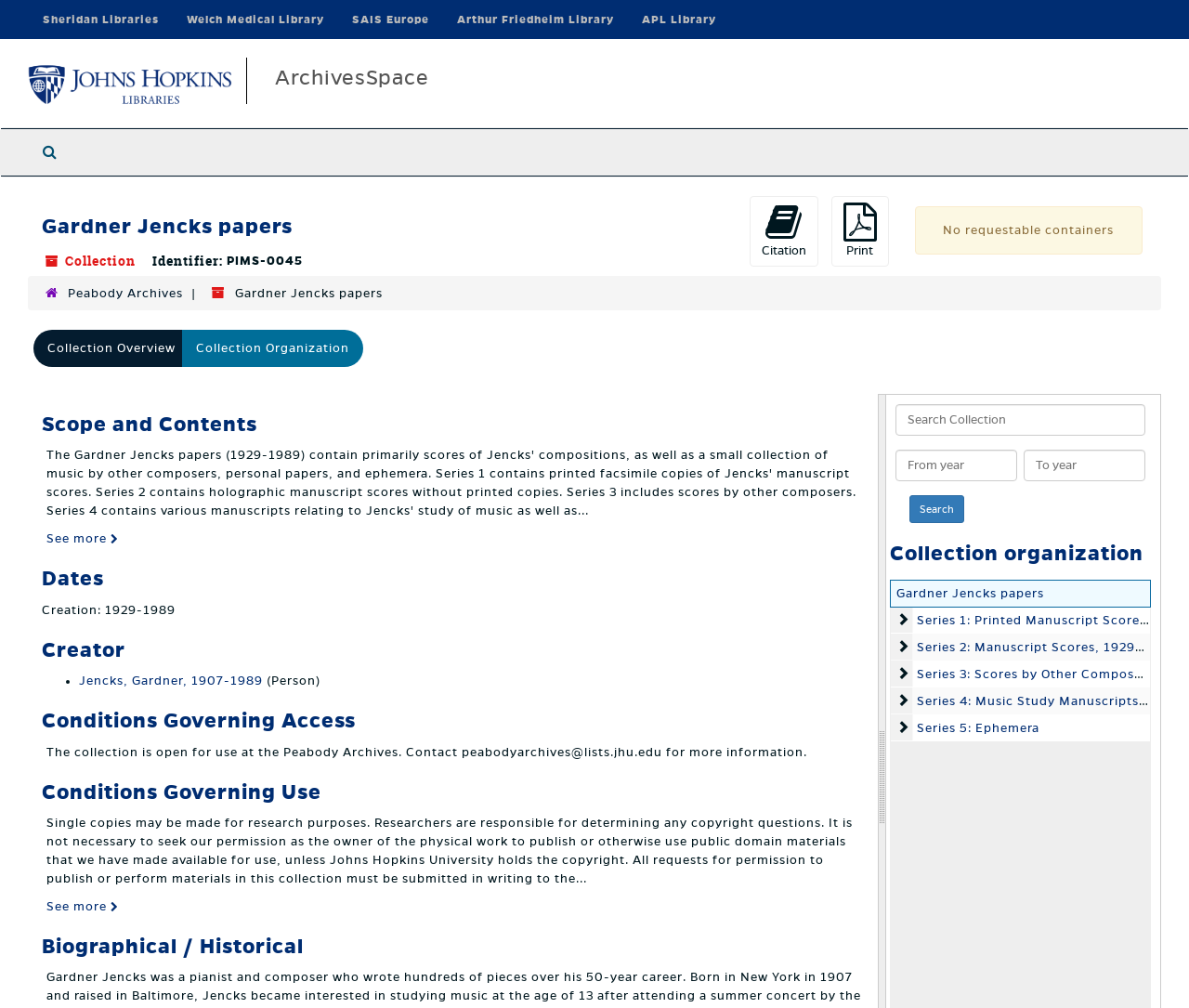Determine the bounding box coordinates of the element that should be clicked to execute the following command: "Search the archives".

[0.024, 0.128, 0.06, 0.174]